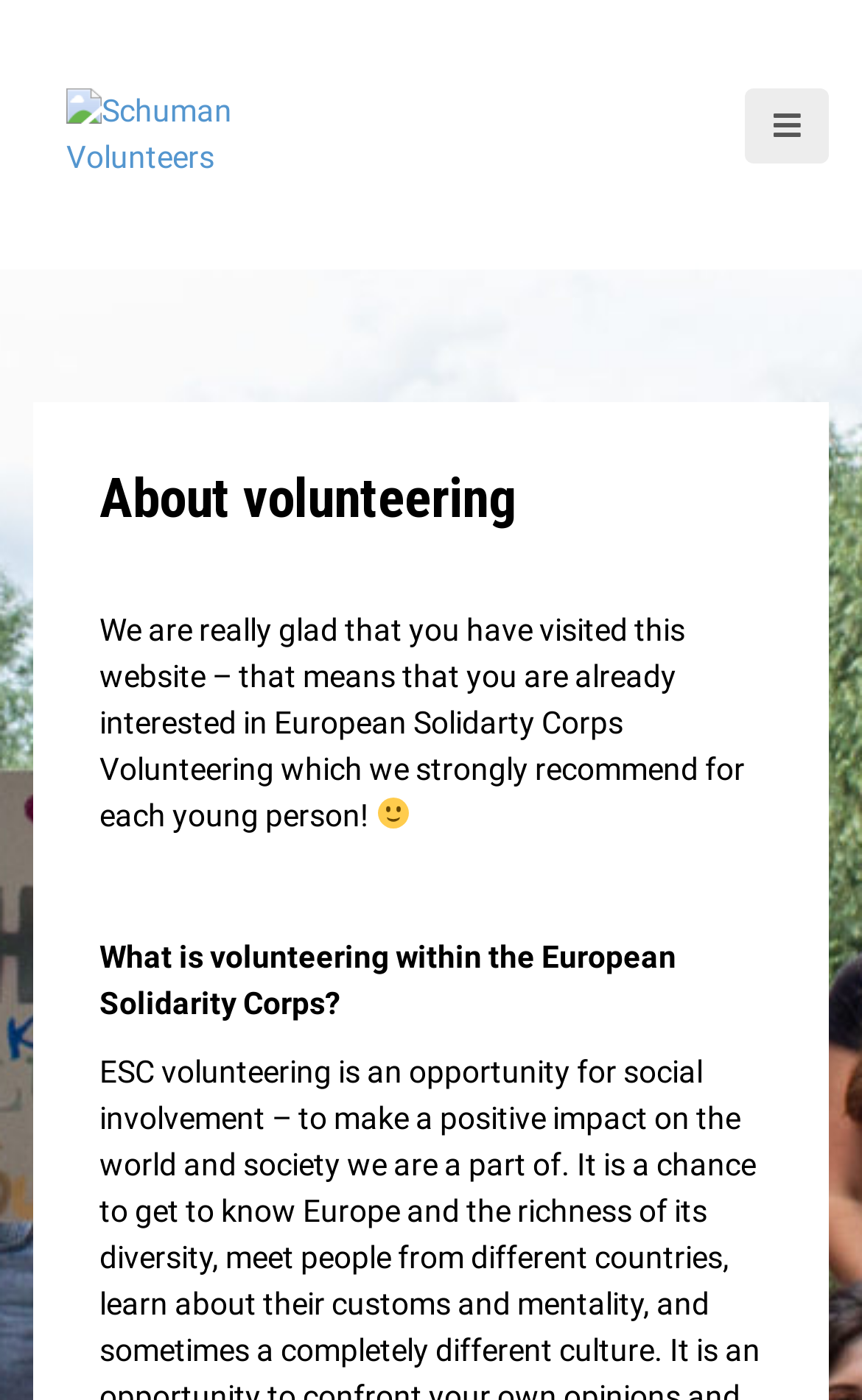Summarize the webpage in an elaborate manner.

The webpage is about volunteering, specifically within the European Solidarity Corps. At the top left, there is a link to "Schuman Volunteers" accompanied by an image with the same name. On the top right, there is a button with an icon. Below the button, there is a header section that spans most of the width of the page, containing a heading that reads "About volunteering". 

Under the heading, there is a paragraph of text that expresses enthusiasm for the visitor's interest in European Solidarity Corps Volunteering and recommends it for young people. This text is accompanied by a smiling face emoji. 

Further down, there is a section that asks "What is volunteering within the European Solidarity Corps?", which appears to be a question or a title that may lead to more information about the topic.